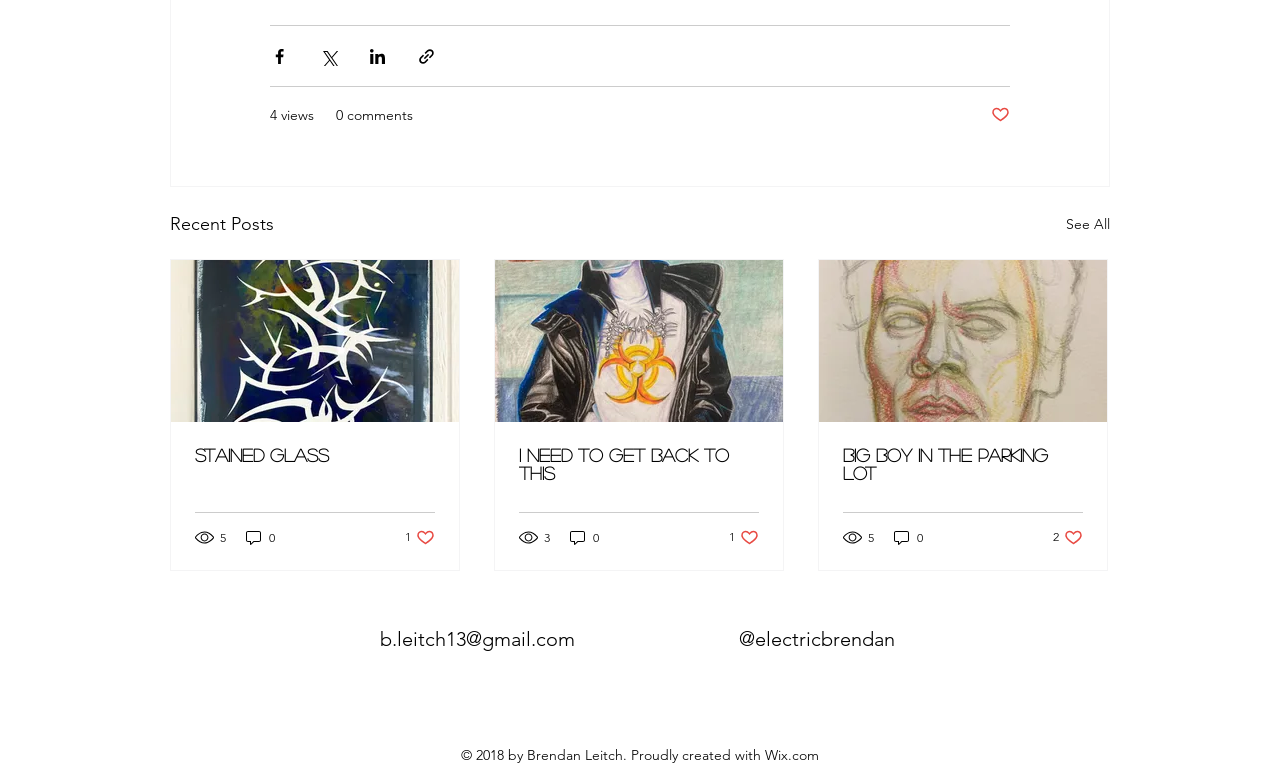Pinpoint the bounding box coordinates of the element you need to click to execute the following instruction: "Share via Facebook". The bounding box should be represented by four float numbers between 0 and 1, in the format [left, top, right, bottom].

[0.211, 0.061, 0.226, 0.086]